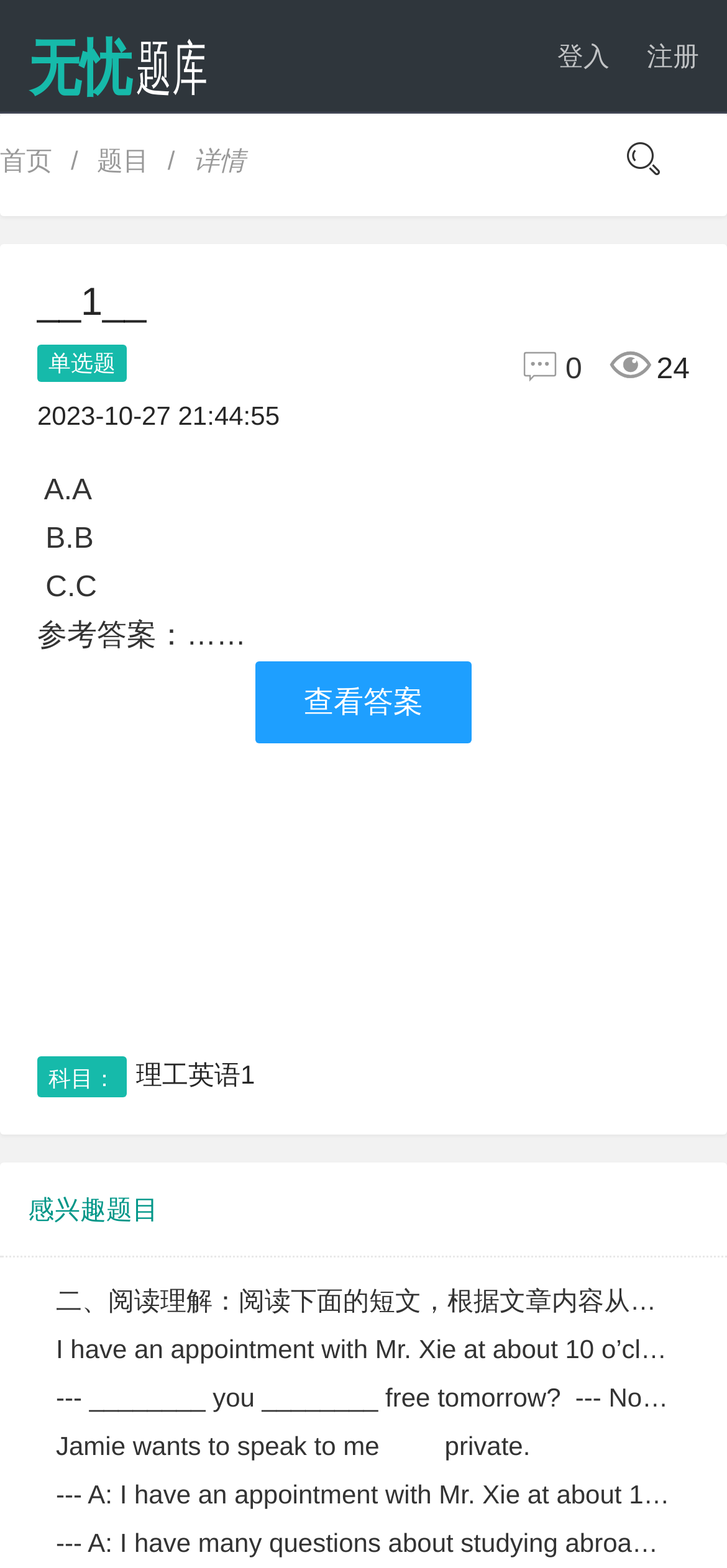Specify the bounding box coordinates of the area that needs to be clicked to achieve the following instruction: "check the comments".

[0.675, 0.226, 0.801, 0.246]